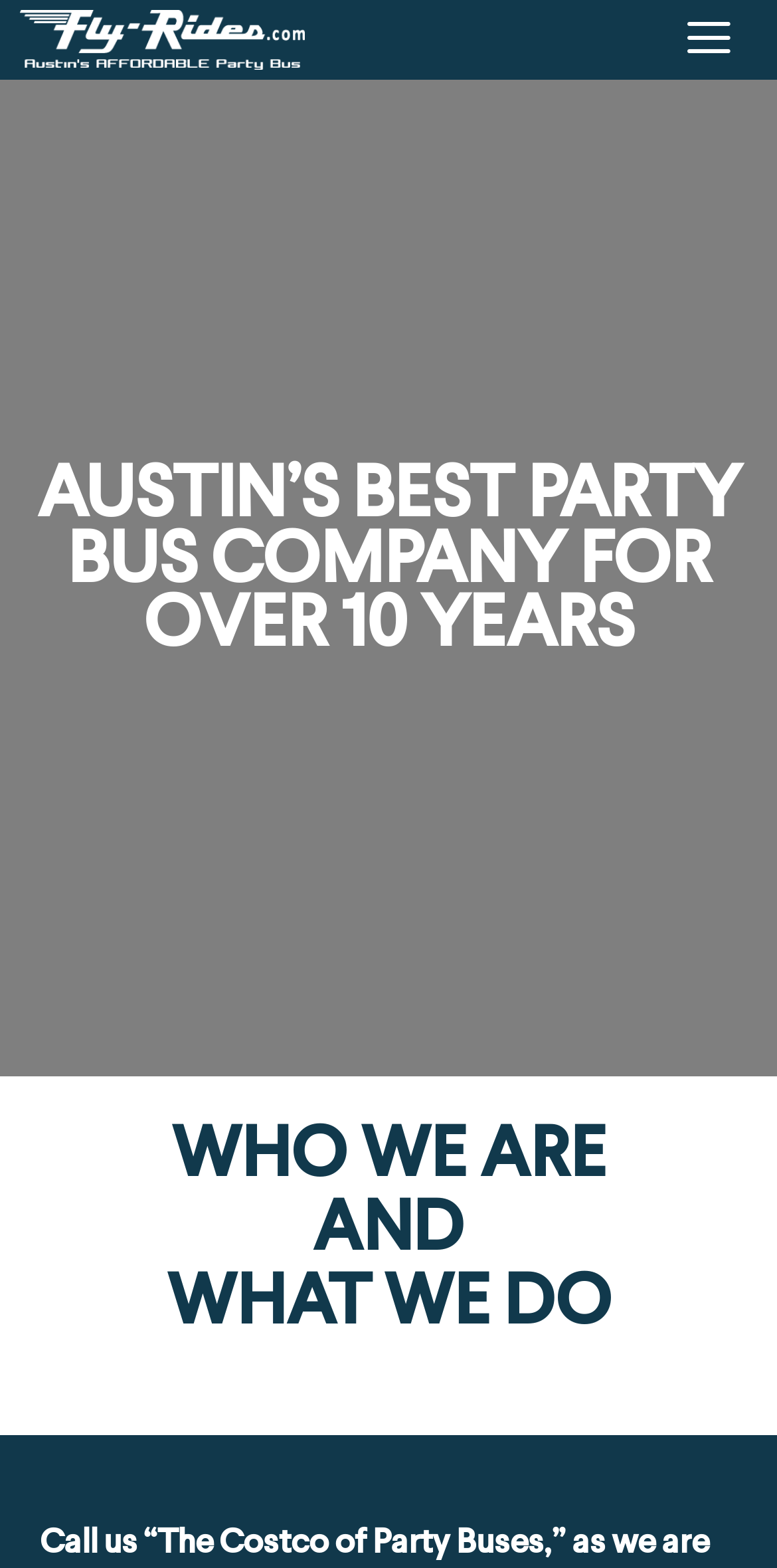Provide the bounding box coordinates of the HTML element described by the text: "Menu".

[0.826, 0.0, 1.0, 0.051]